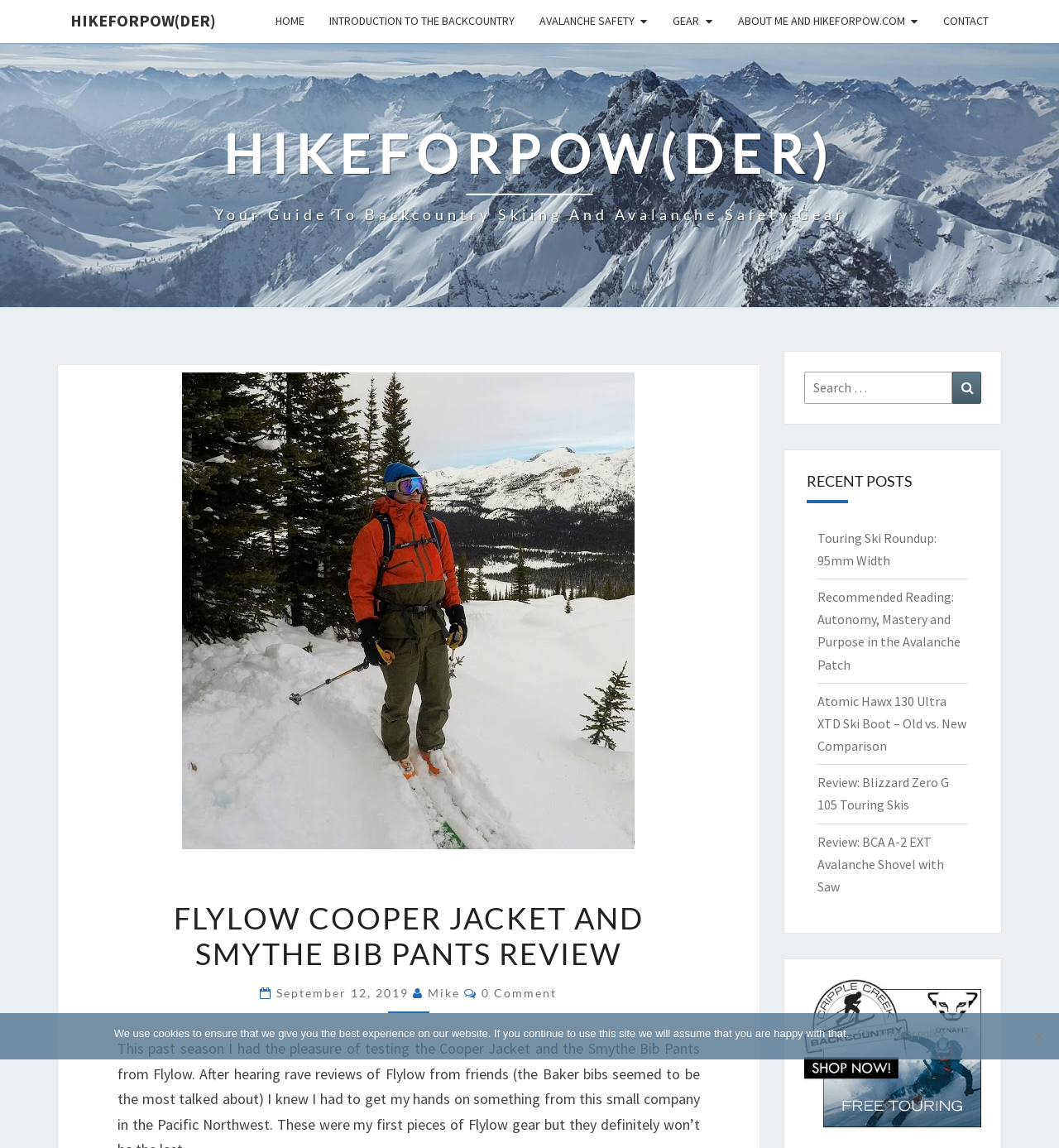Please locate the bounding box coordinates of the element that needs to be clicked to achieve the following instruction: "Click the Touring Ski Roundup: 95mm Width link". The coordinates should be four float numbers between 0 and 1, i.e., [left, top, right, bottom].

[0.771, 0.461, 0.884, 0.495]